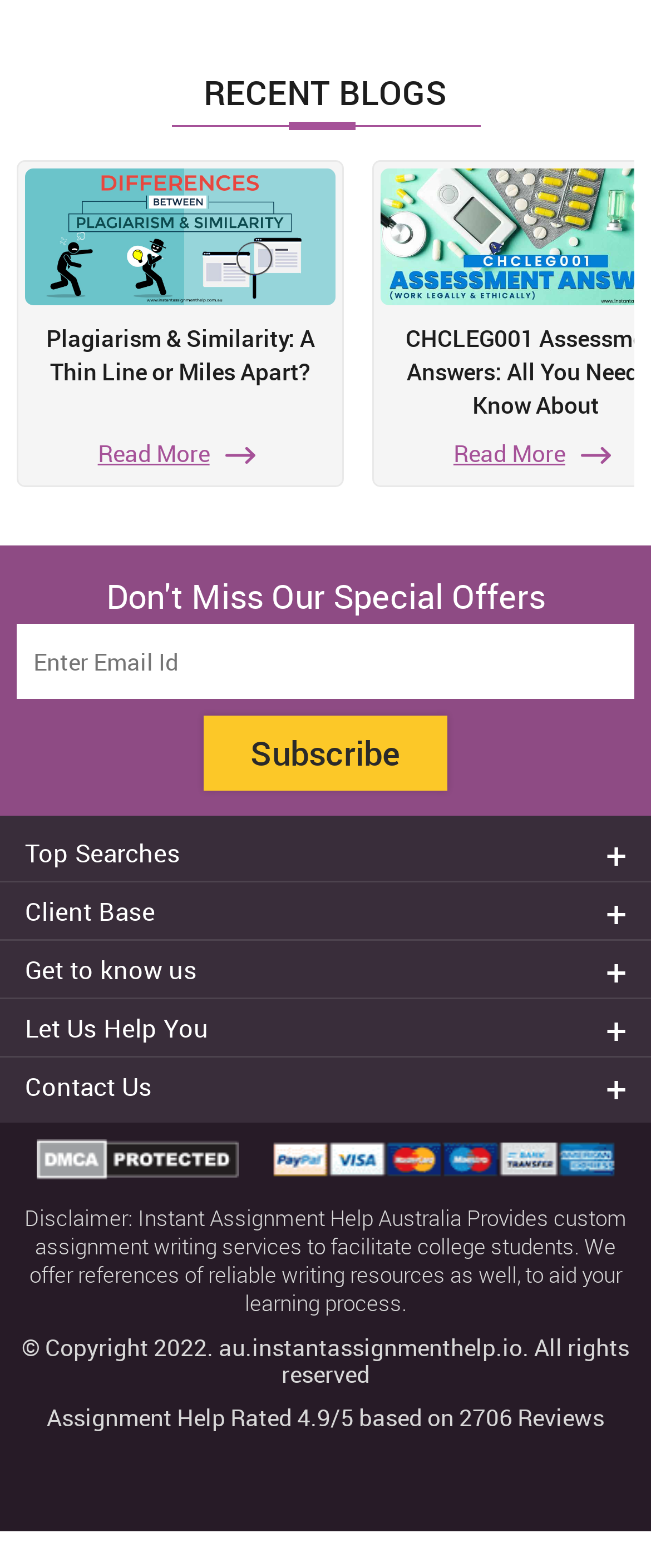Provide the bounding box coordinates for the UI element described in this sentence: "Adelaide". The coordinates should be four float values between 0 and 1, i.e., [left, top, right, bottom].

[0.038, 0.71, 0.962, 0.737]